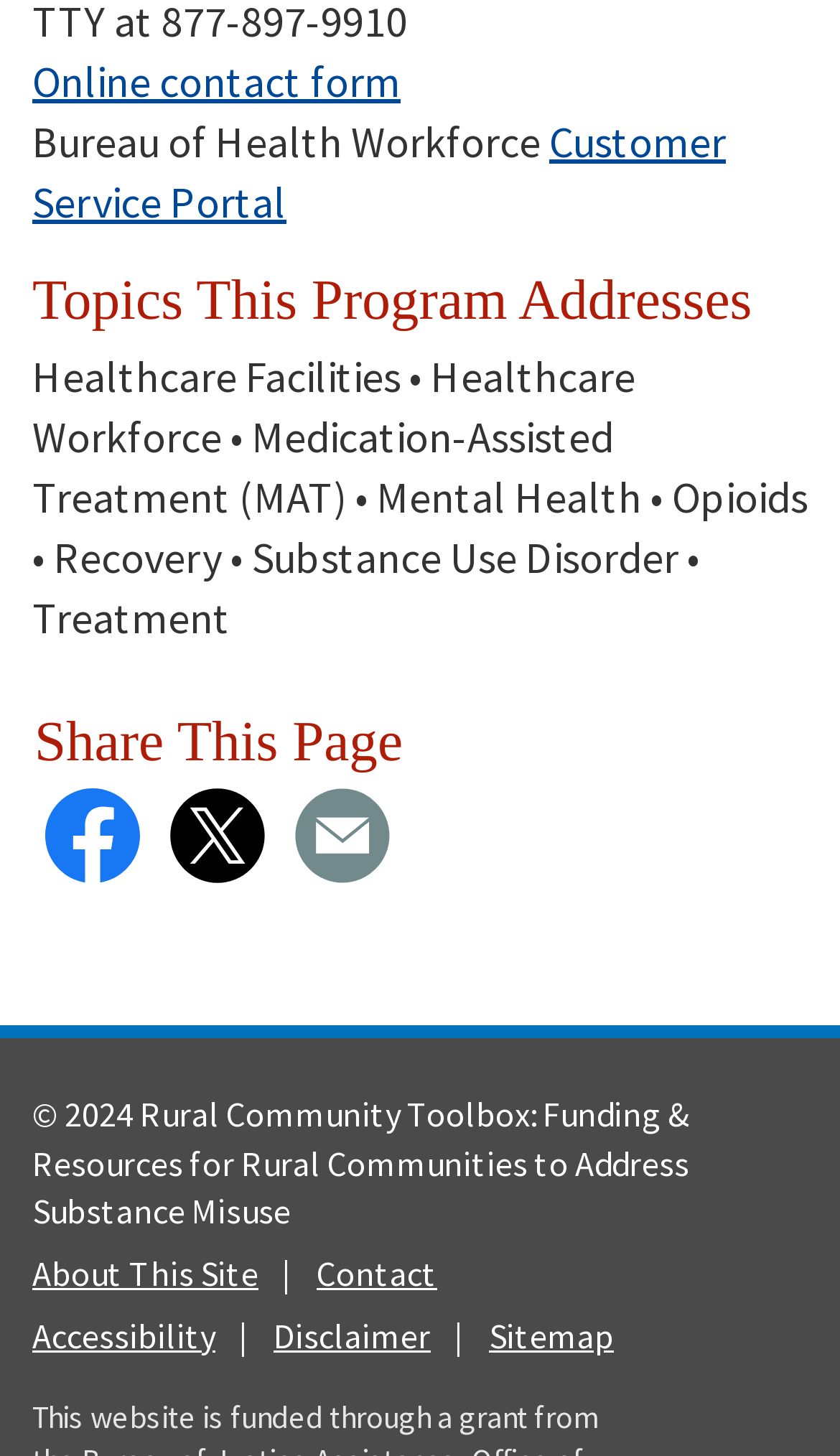Find the bounding box coordinates of the area to click in order to follow the instruction: "View the sitemap".

[0.582, 0.902, 0.731, 0.932]